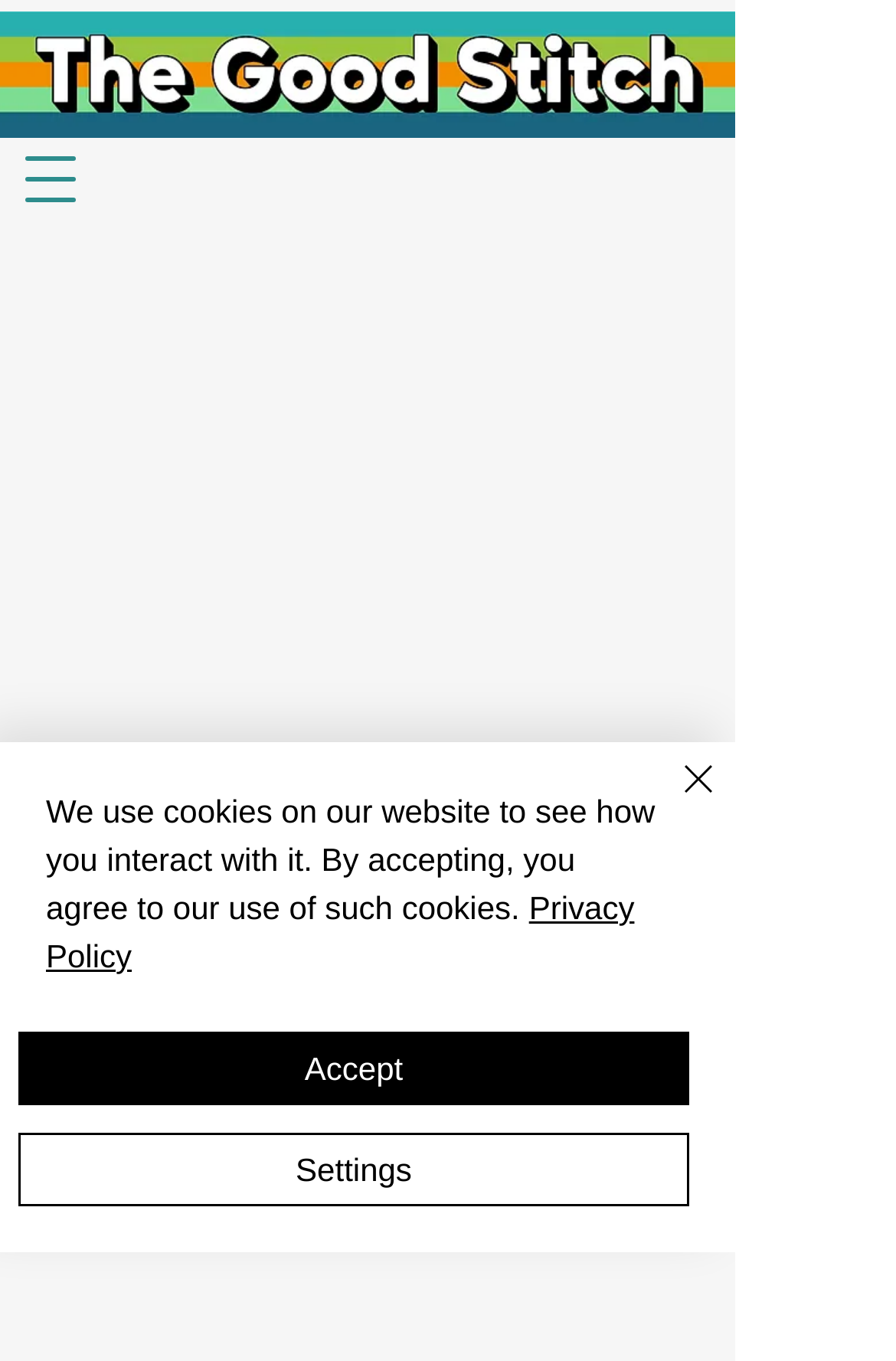What is the position of the 'Open navigation menu' button?
From the image, respond using a single word or phrase.

top left